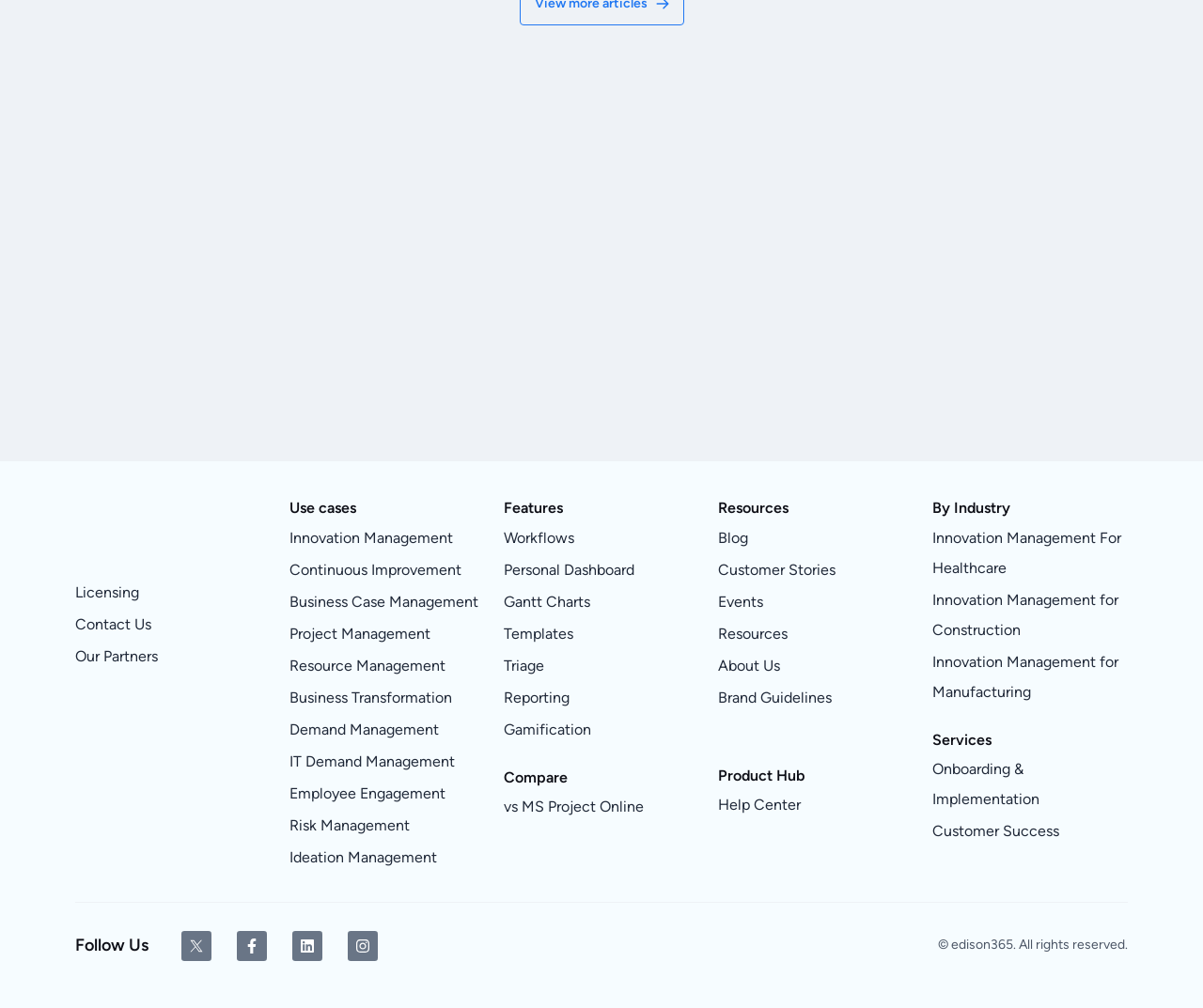What is the logo of the website?
Give a detailed and exhaustive answer to the question.

The logo of the website is located at the top left corner of the webpage, and it is an image with the text 'Edison365 Logo Full Colour RGB 1000px@72ppi 1'.